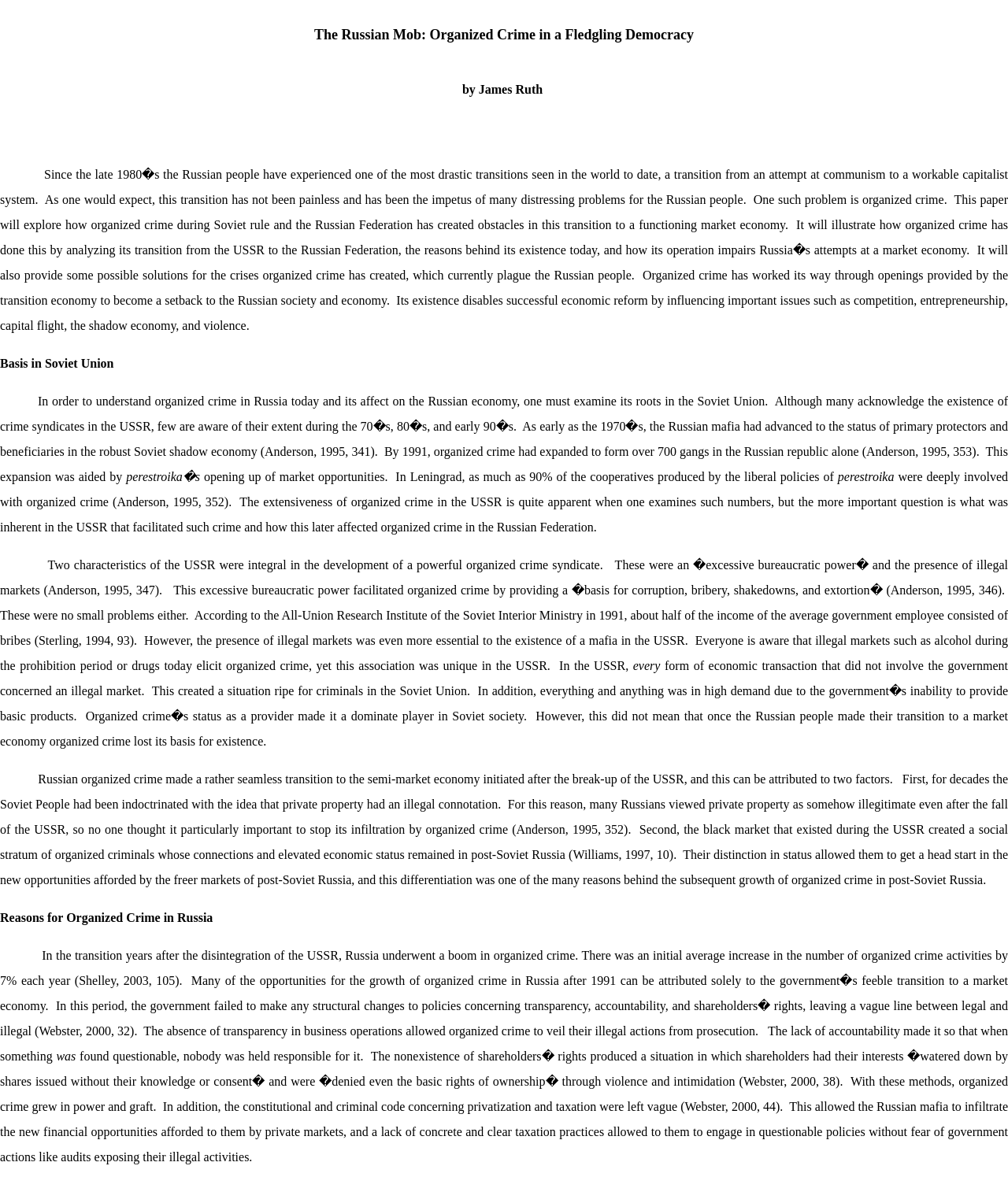Provide a brief response to the question below using one word or phrase:
What is the time period mentioned in the article?

Late 1980s to 1990s